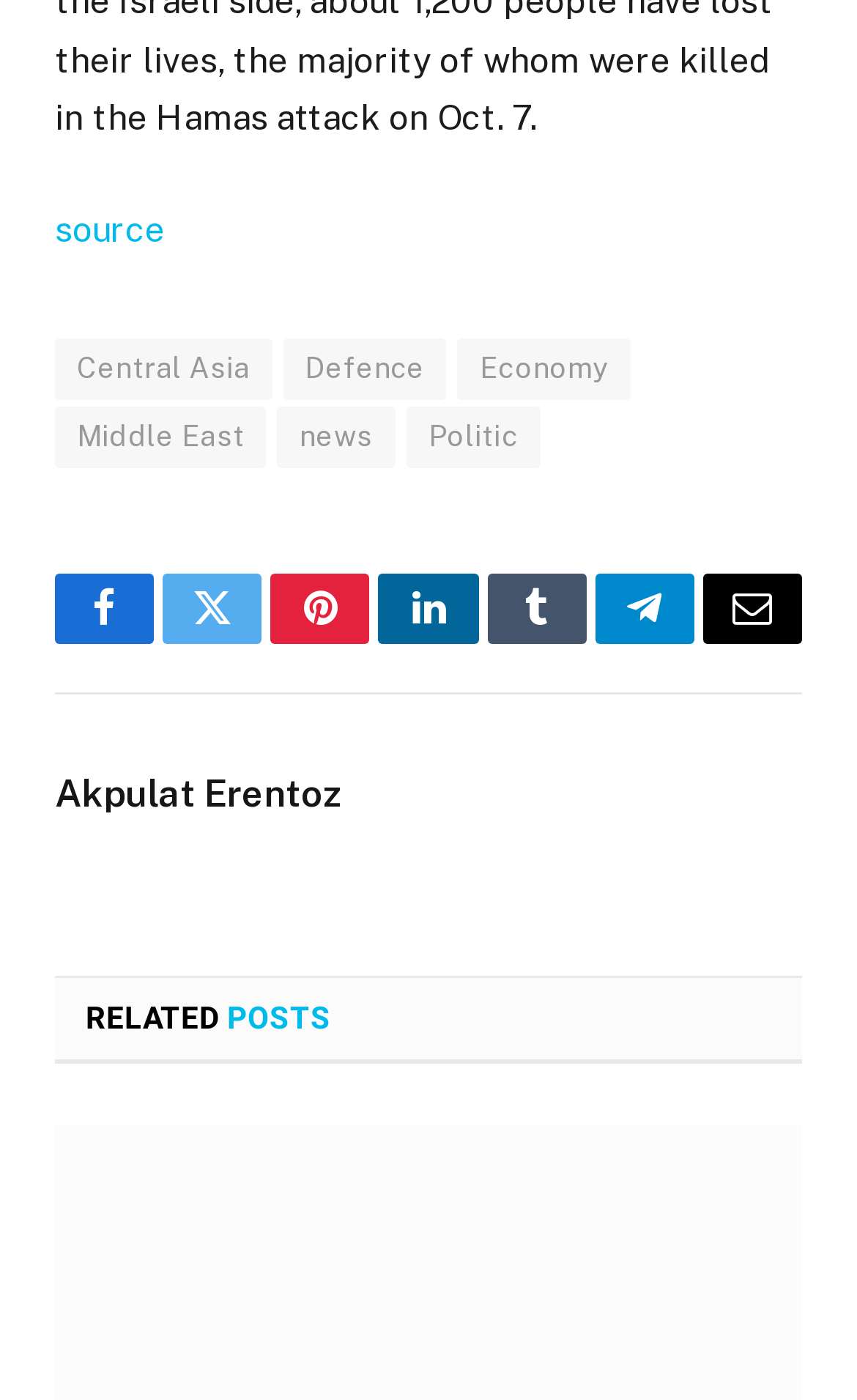Point out the bounding box coordinates of the section to click in order to follow this instruction: "Visit news page".

[0.324, 0.29, 0.461, 0.334]